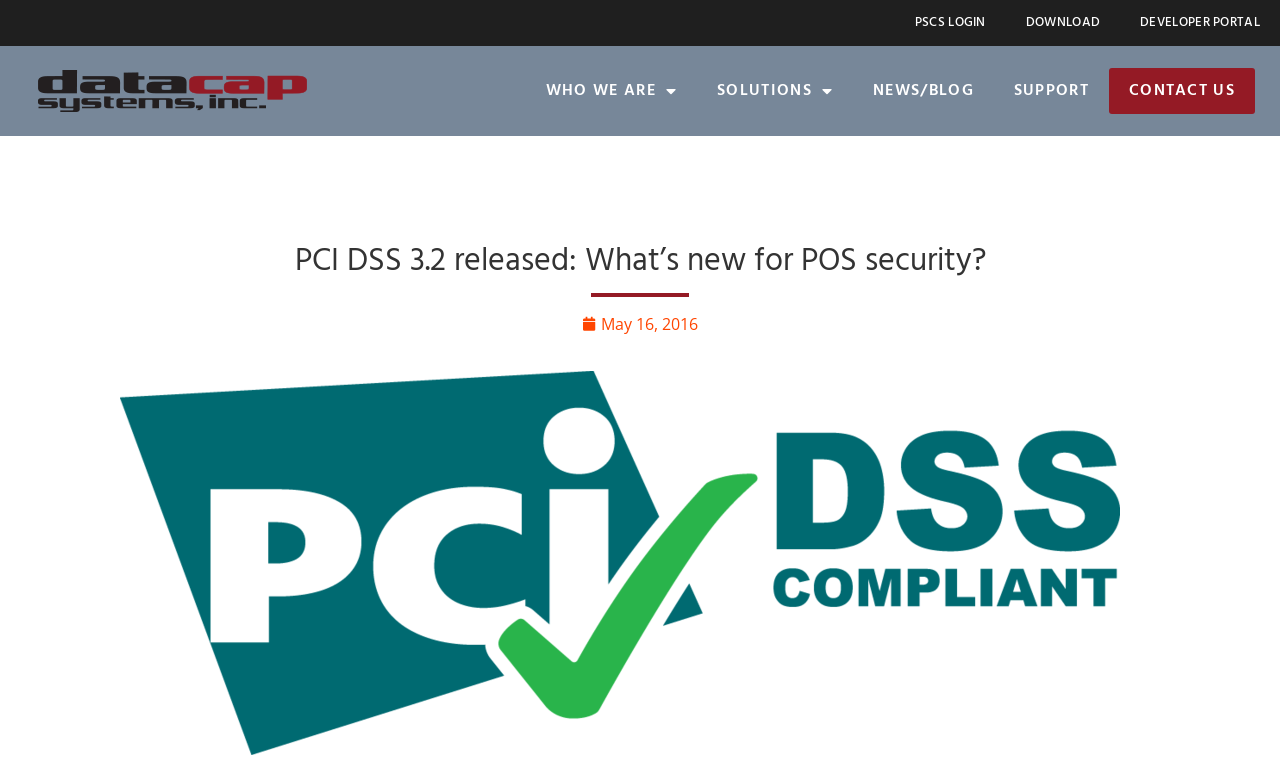Use a single word or phrase to answer the following:
What is the logo on the top left corner?

Datacap Logo